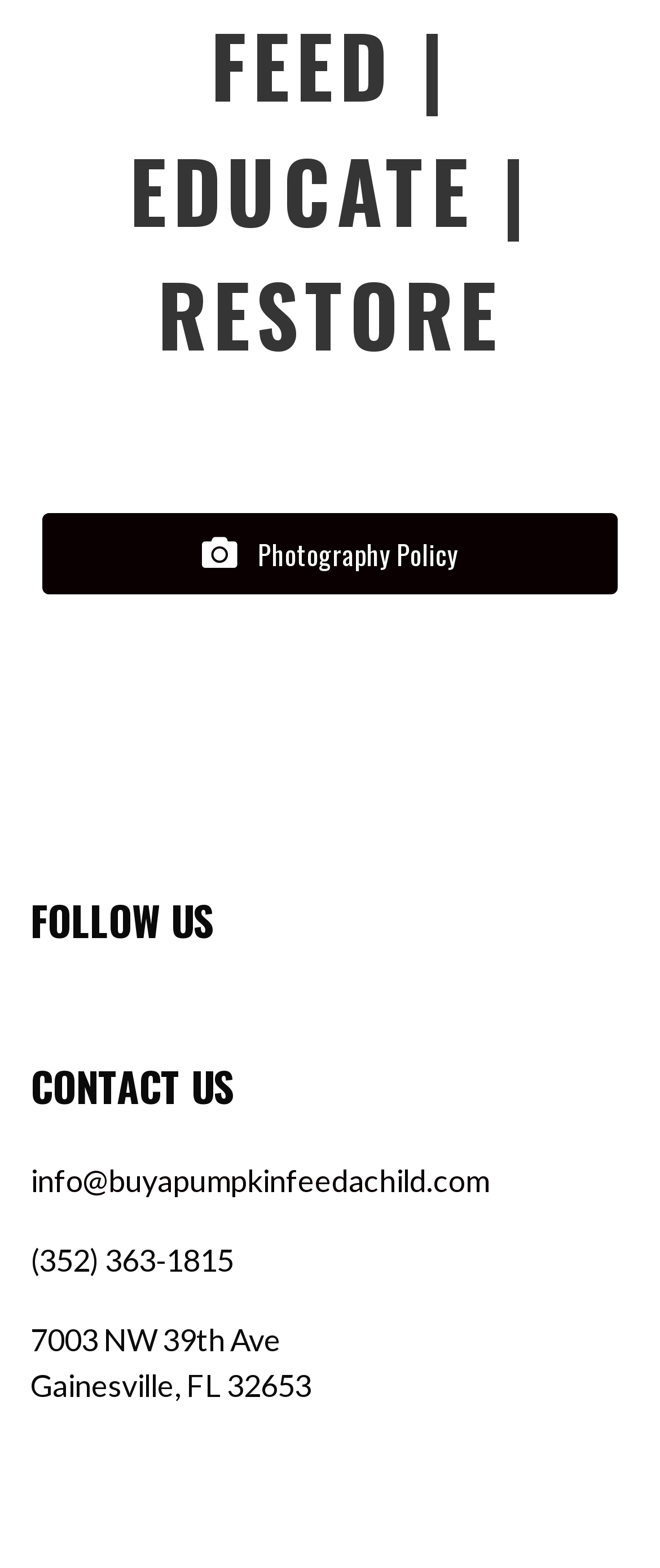What social media platforms can you follow the organization on?
Based on the visual details in the image, please answer the question thoroughly.

The 'FOLLOW US' section provides links to two social media platforms, represented by the icons '' and ''. Although the exact platforms are not specified, it can be inferred that they are two popular social media platforms.